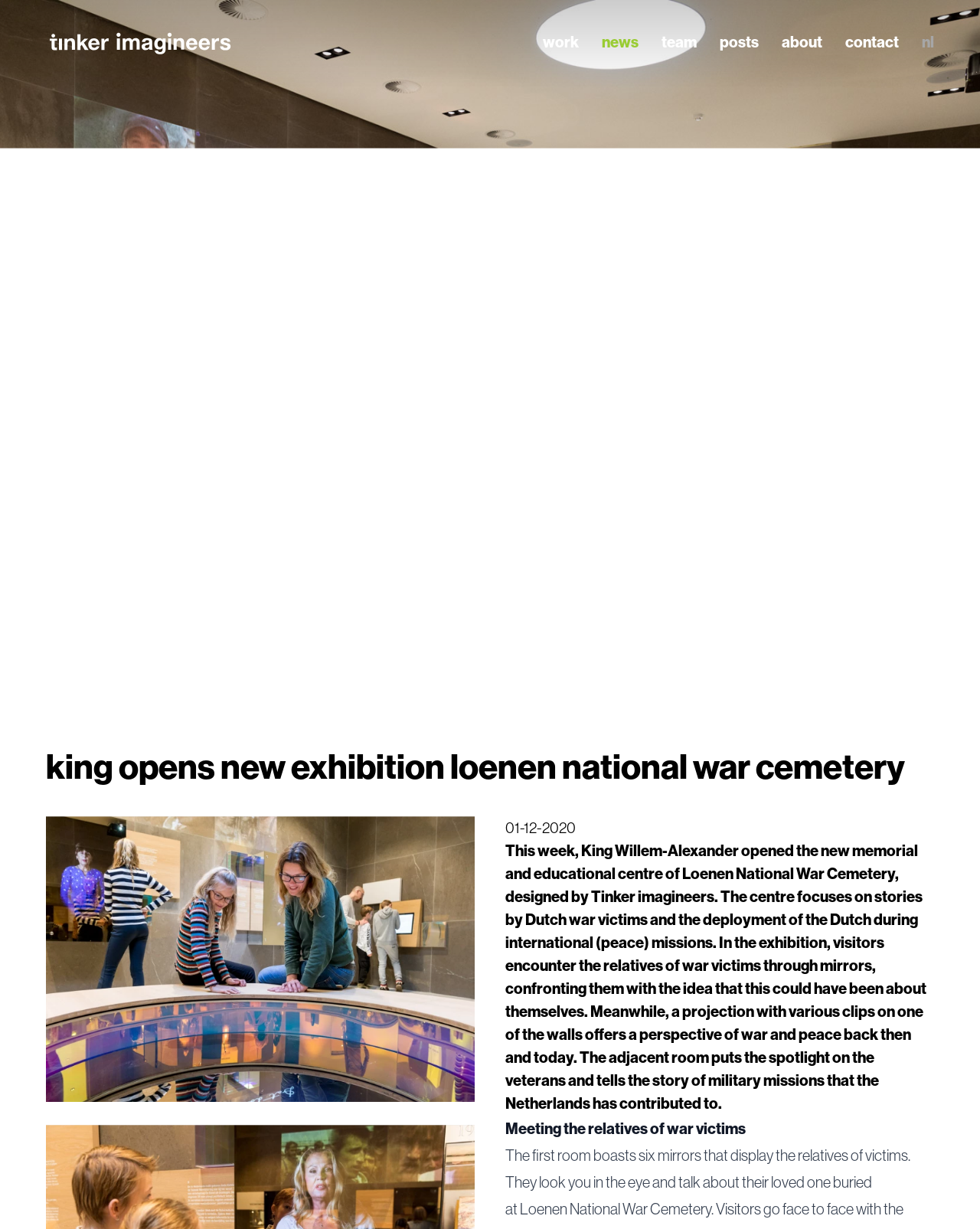Illustrate the webpage thoroughly, mentioning all important details.

The webpage is about the opening of a new memorial and educational centre at Loenen National War Cemetery, designed by Tinker Imagineers. At the top of the page, there is a main navigation menu with links to "Tinker", "work", "news", "team", "posts", "about", "contact", and "nl". 

Below the navigation menu, there is a large image that spans the entire width of the page. 

Further down, there are two headings, one with the title "king opens new exhibition loenen national war cemetery" and another without any text. 

To the right of the headings, there is a smaller image. Below the headings, there is a date "01-12-2020" and a paragraph of text that describes the centre, its focus on stories of Dutch war victims, and the exhibition's features, including mirrors, projections, and a room dedicated to veterans. 

Finally, there is a subheading "Meeting the relatives of war victims" at the bottom of the page.